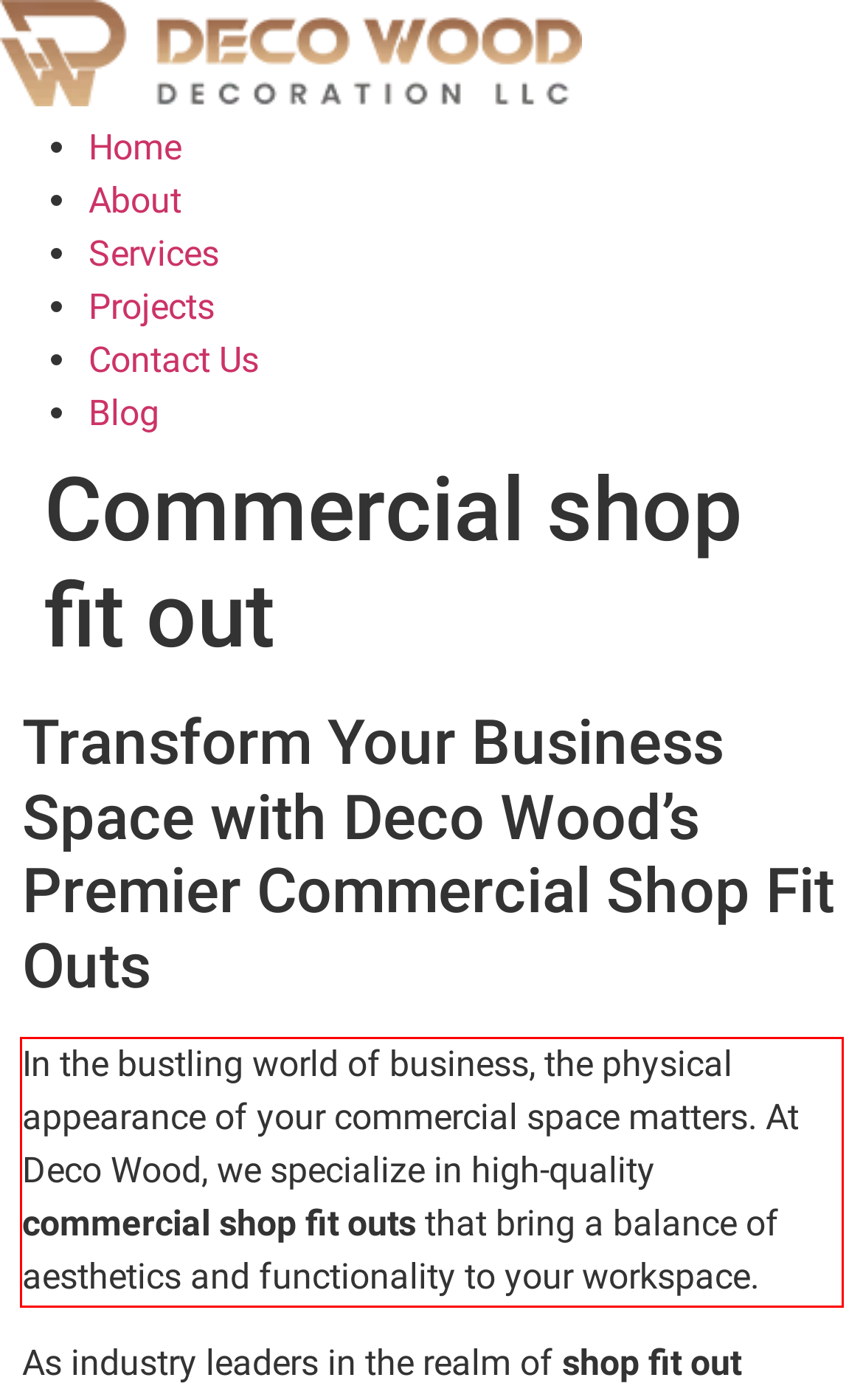Using the provided screenshot of a webpage, recognize the text inside the red rectangle bounding box by performing OCR.

In the bustling world of business, the physical appearance of your commercial space matters. At Deco Wood, we specialize in high-quality commercial shop fit outs that bring a balance of aesthetics and functionality to your workspace.